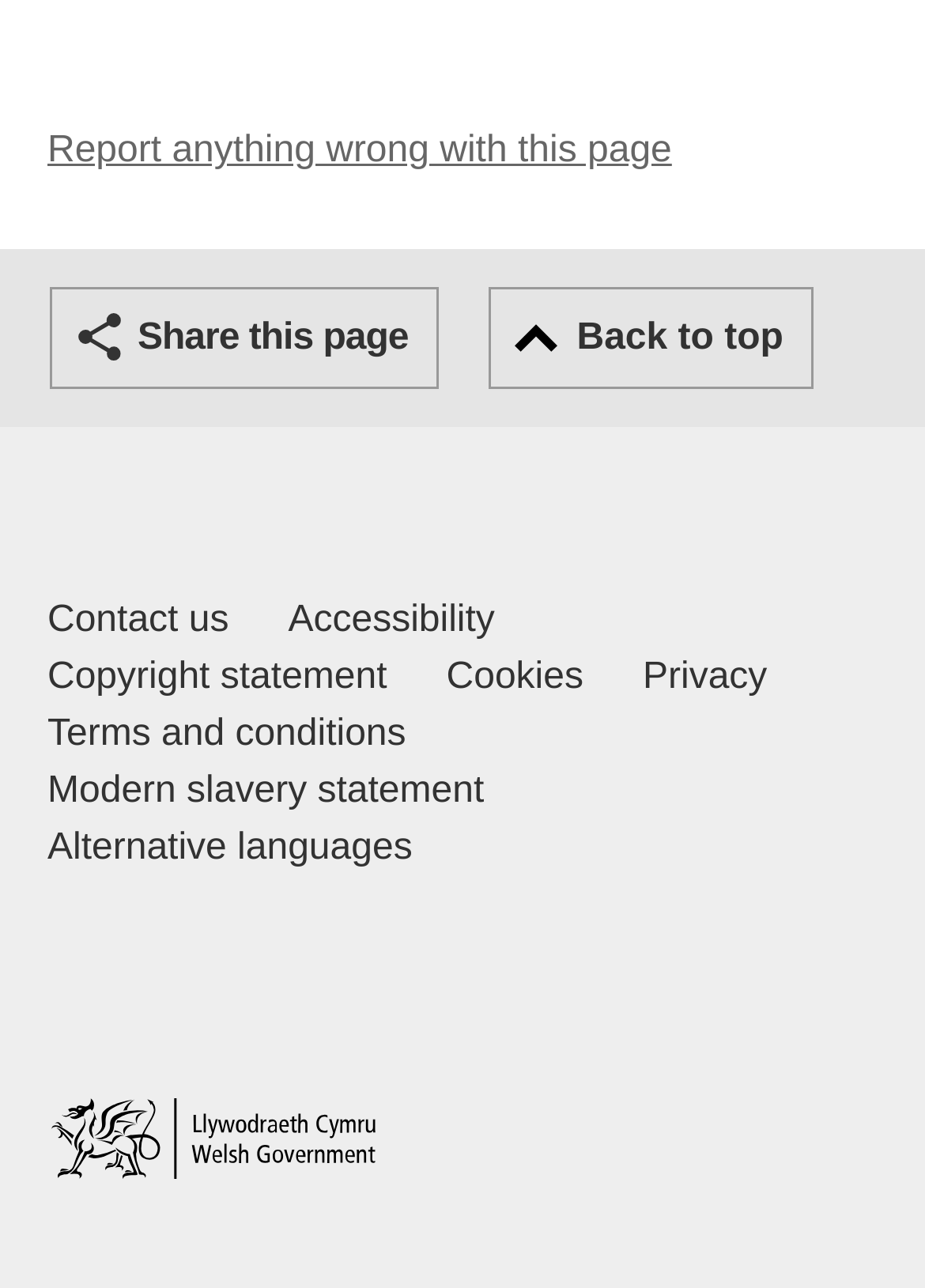Using a single word or phrase, answer the following question: 
What is the purpose of the top banner?

Report issues